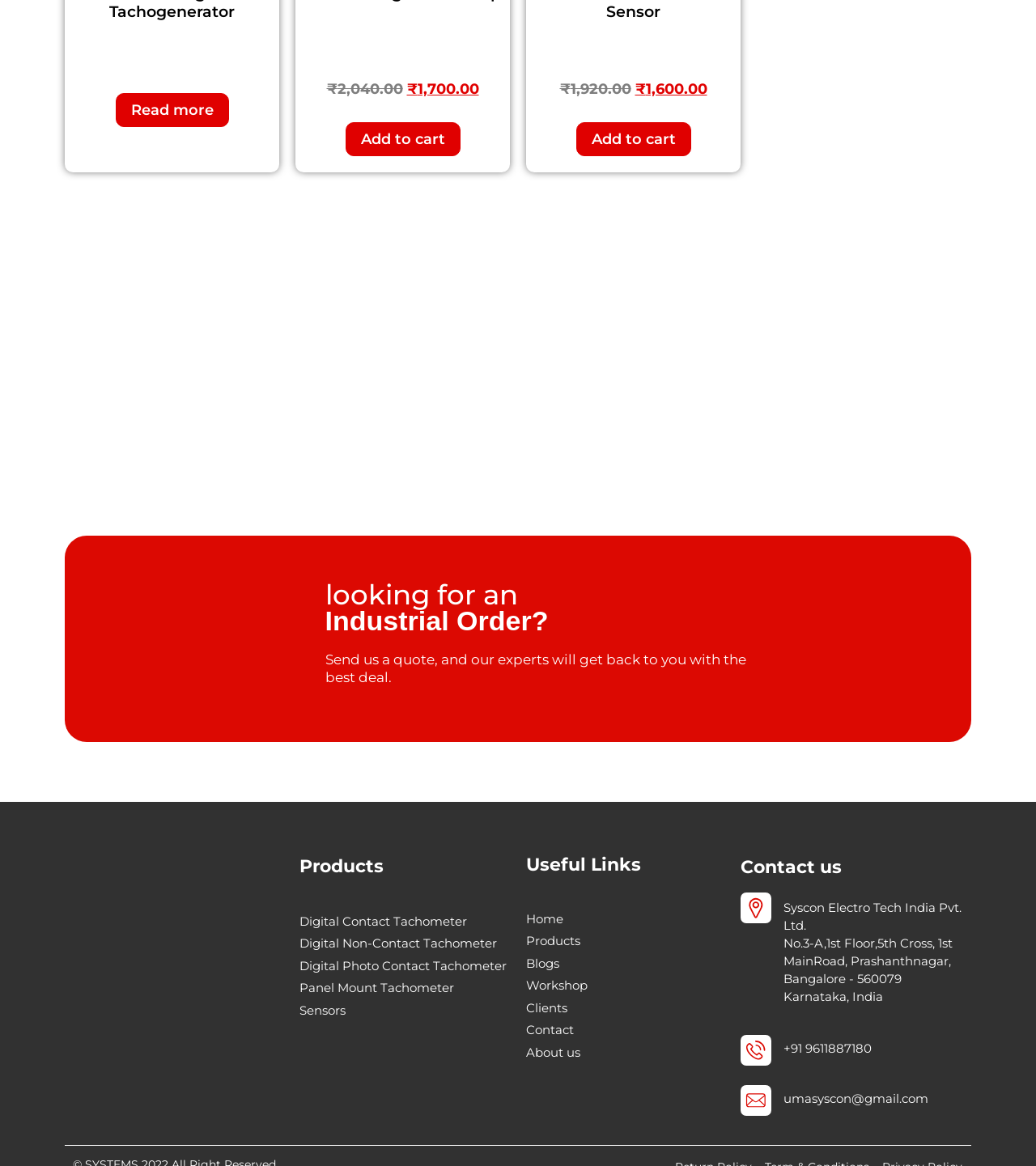What type of products are featured on this webpage?
Could you please answer the question thoroughly and with as much detail as possible?

Based on the links and images on the webpage, it appears to feature industrial products such as digital tachogenerators, magnetic pickups, and photo-reflective sensors.